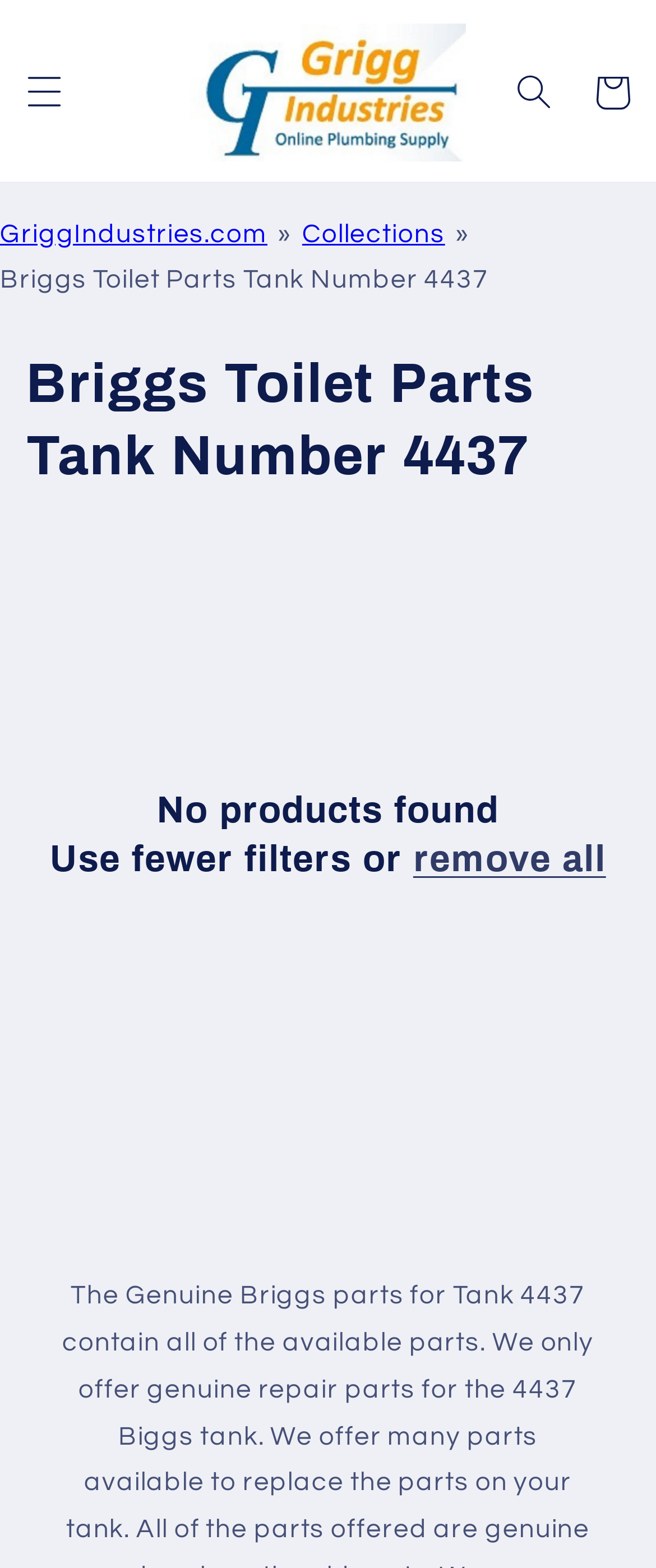Describe in detail what you see on the webpage.

The webpage appears to be an e-commerce page for GriggIndustries.com, specifically showcasing Briggs Toilet Parts Tank Number 4437. At the top left, there is a menu button labeled "Menu" and a link to the website's homepage, accompanied by a logo image. 

On the top right, there is a search button and a link to the shopping cart. Below the top navigation, there is a horizontal menu with links to the website's main sections, including "GriggIndustries.com" and "Collections". 

The main content area is dominated by a heading that reads "Collection: Briggs Toilet Parts Tank Number 4437". However, it seems that there are no products listed, as indicated by the message "No products found. Use fewer filters or remove all" below the heading. This message also includes a link to "remove all" filters.